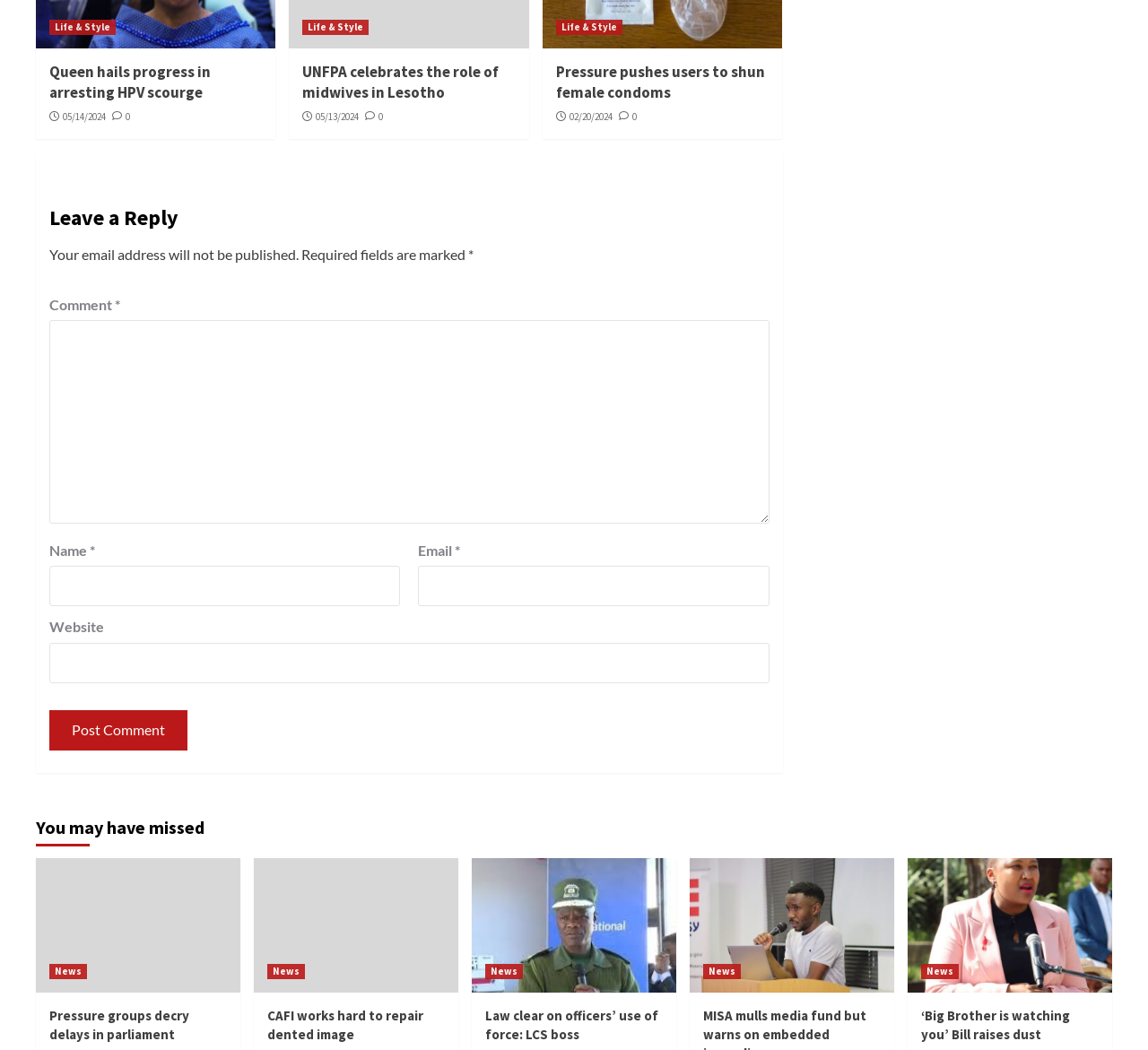Identify the bounding box of the UI element that matches this description: "parent_node: Comment * name="comment"".

[0.043, 0.305, 0.67, 0.499]